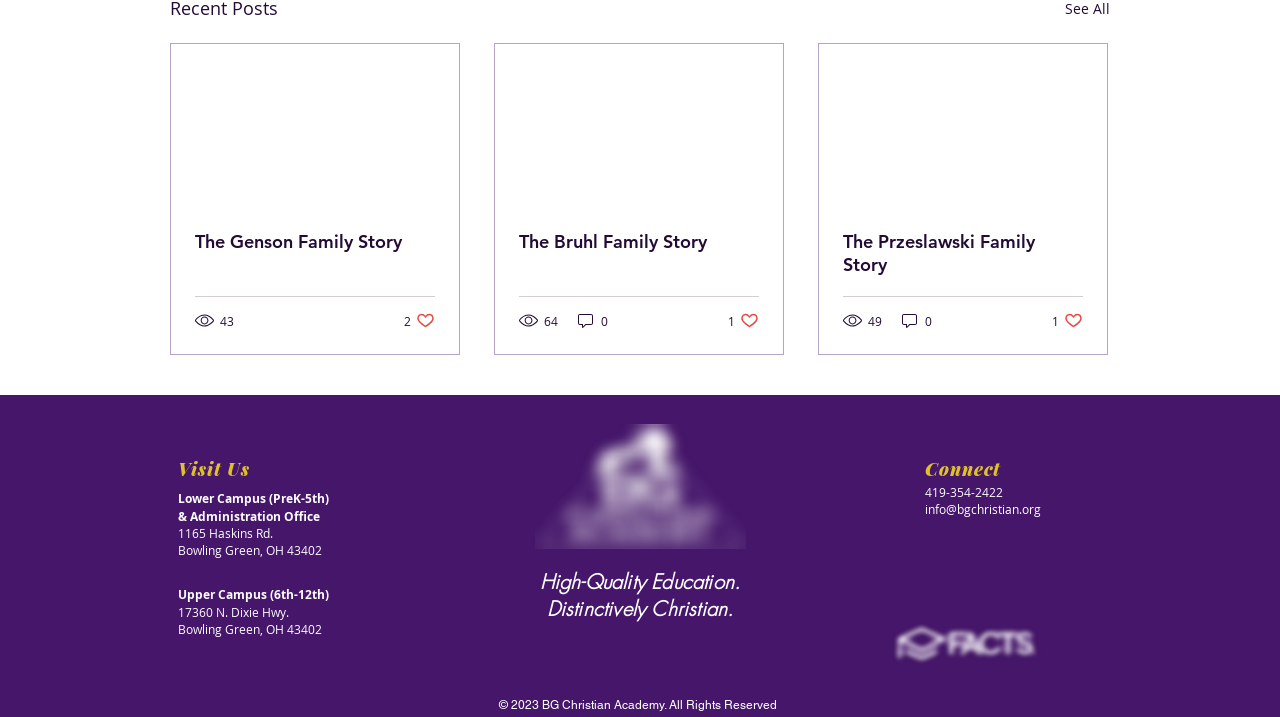How many views does the second family story have?
Kindly answer the question with as much detail as you can.

I found the answer by looking at the second article element, which contains a generic element with the text '64 views'. This suggests that the second family story has 64 views.